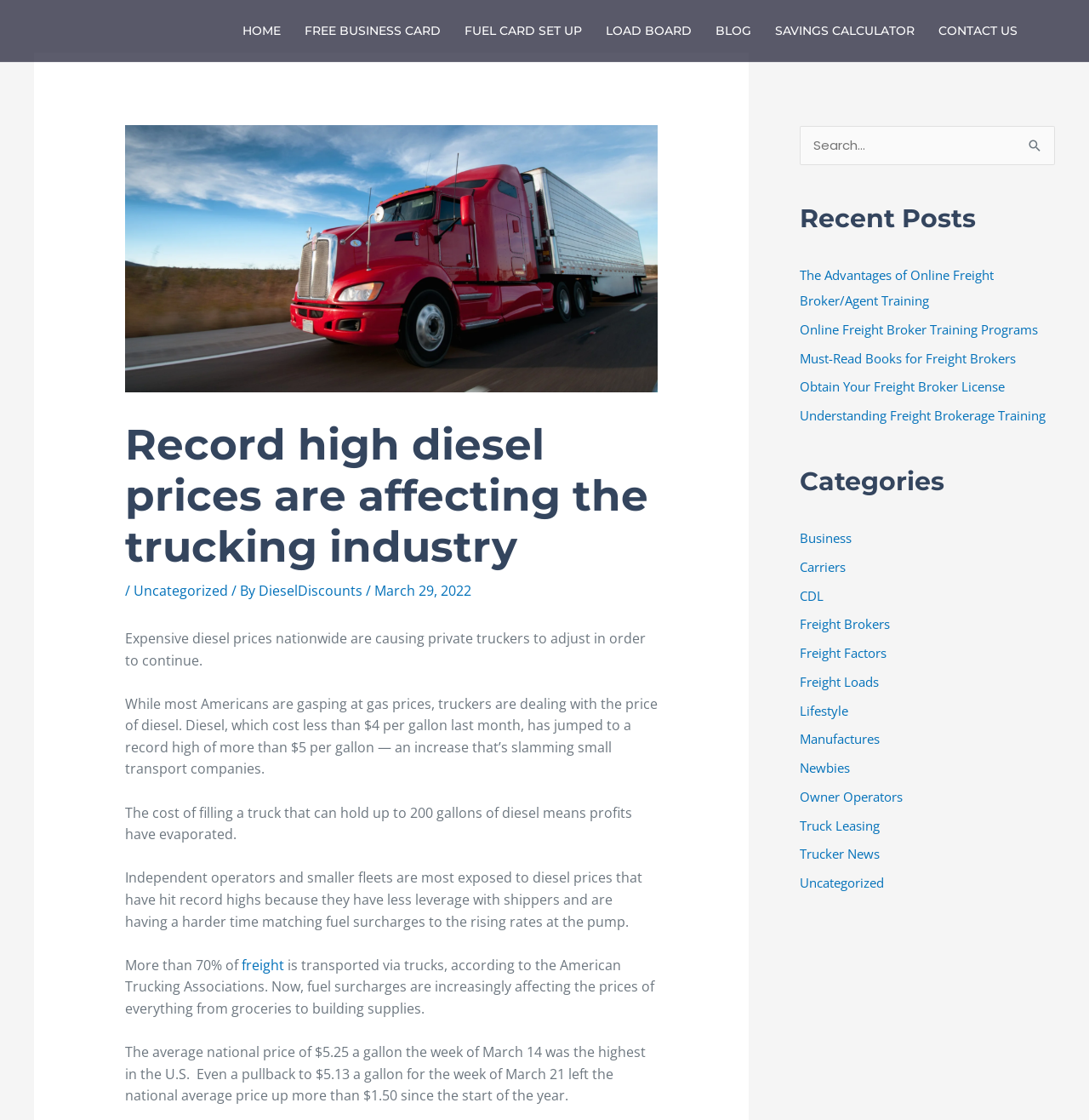Please determine the bounding box coordinates of the area that needs to be clicked to complete this task: 'Search for something'. The coordinates must be four float numbers between 0 and 1, formatted as [left, top, right, bottom].

[0.934, 0.112, 0.969, 0.144]